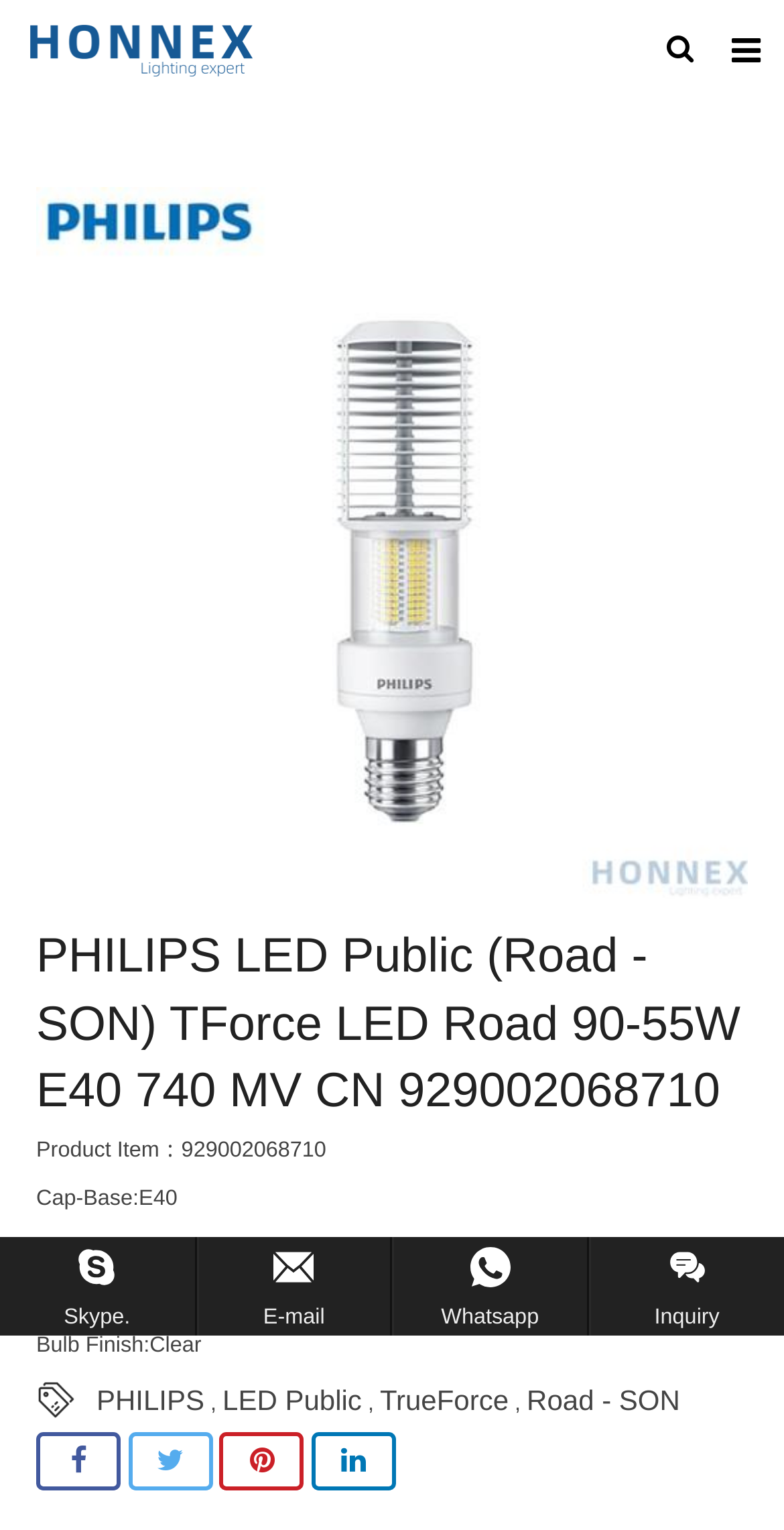Locate the bounding box of the user interface element based on this description: "Road - SON".

[0.672, 0.901, 0.867, 0.928]